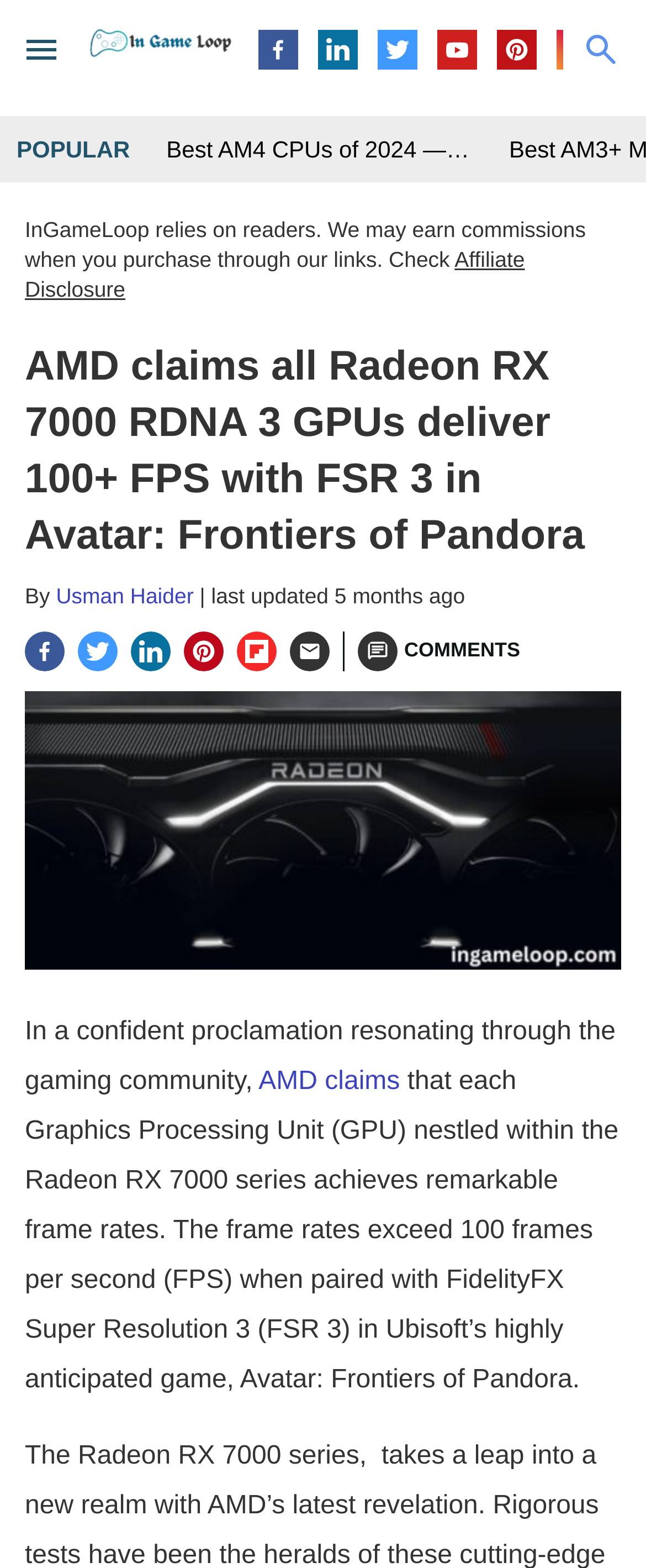Please locate and retrieve the main header text of the webpage.

AMD claims all Radeon RX 7000 RDNA 3 GPUs deliver 100+ FPS with FSR 3 in Avatar: Frontiers of Pandora